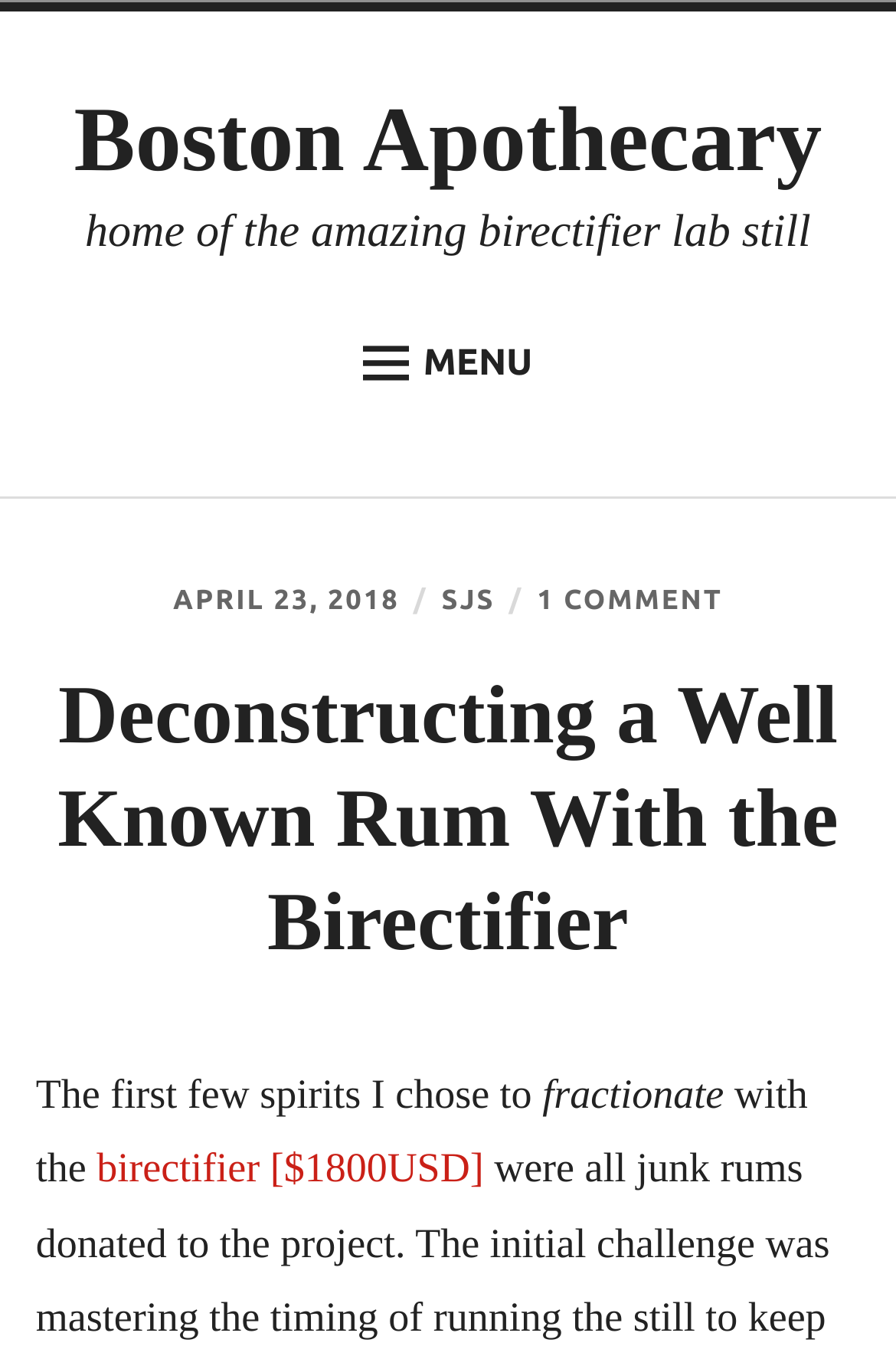Based on the element description Store, identify the bounding box of the UI element in the given webpage screenshot. The coordinates should be in the format (top-left x, top-left y, bottom-right x, bottom-right y) and must be between 0 and 1.

[0.04, 0.362, 0.96, 0.426]